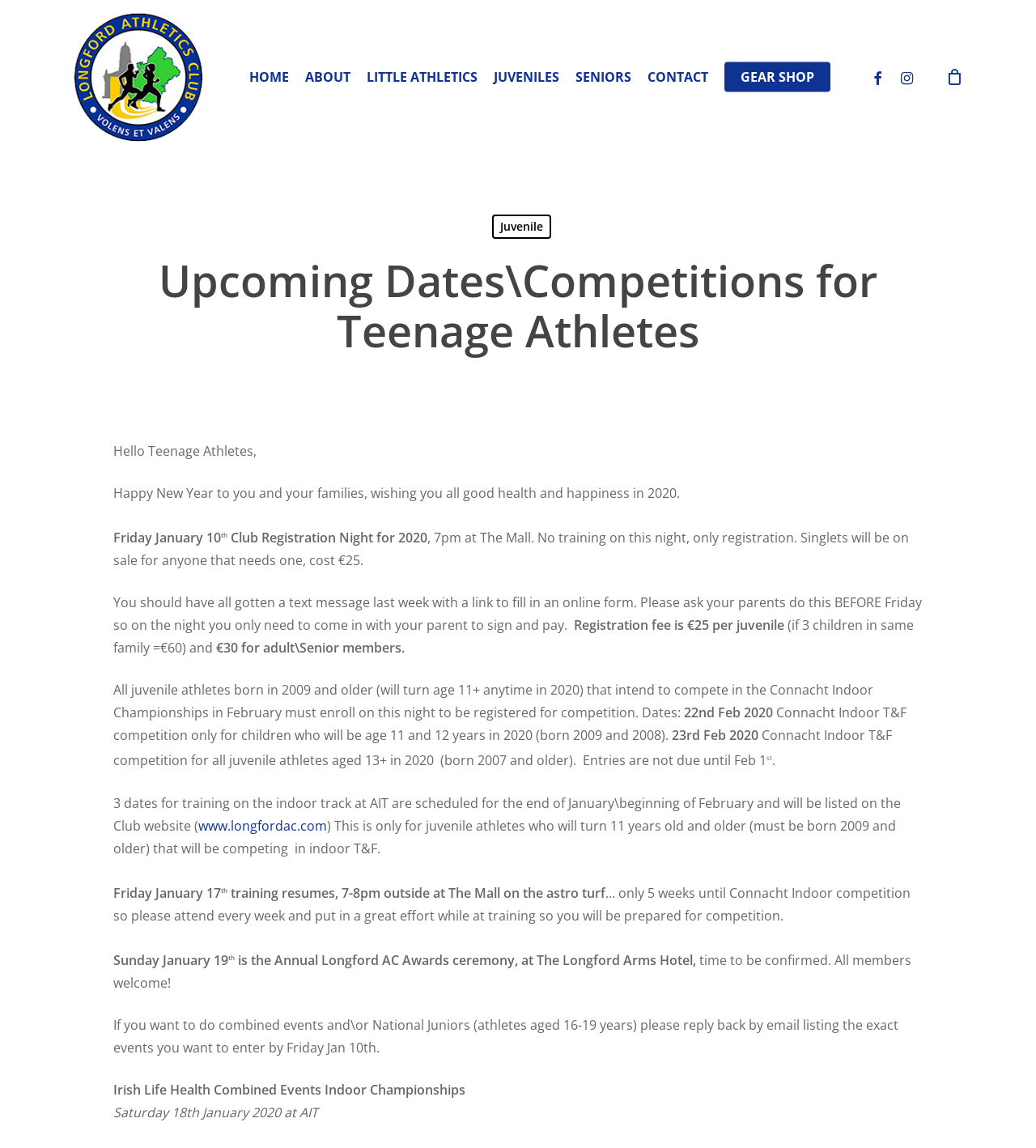Please locate the clickable area by providing the bounding box coordinates to follow this instruction: "Click on HOME".

[0.233, 0.059, 0.287, 0.075]